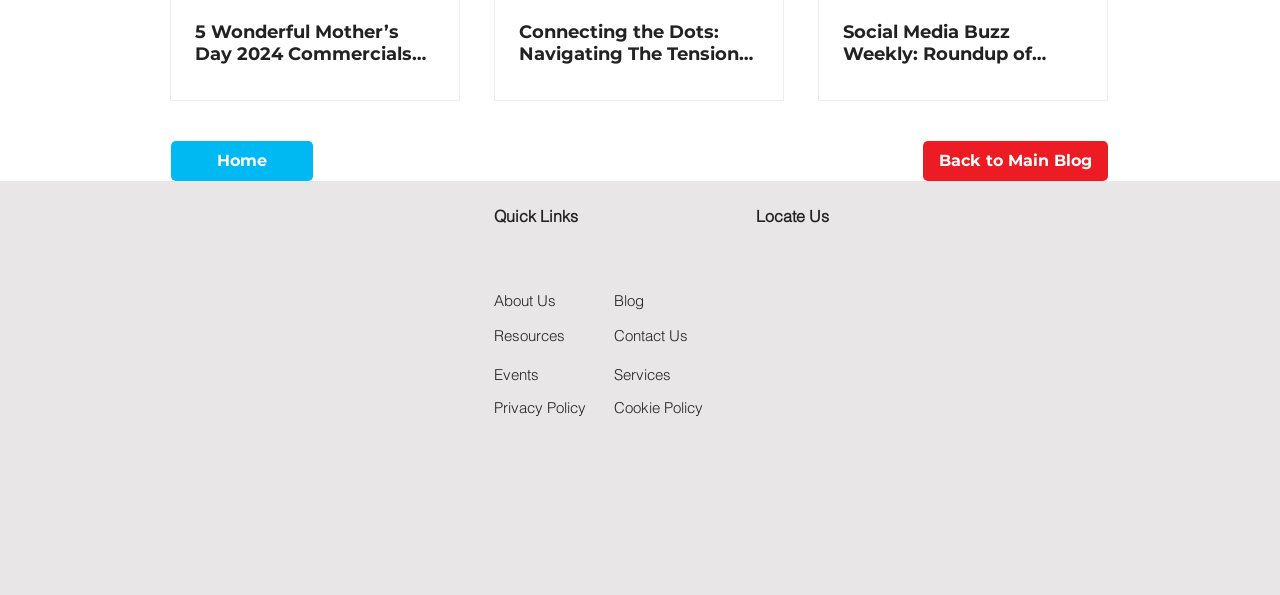Determine the bounding box coordinates for the clickable element required to fulfill the instruction: "Click on 'Continue Reading'". Provide the coordinates as four float numbers between 0 and 1, i.e., [left, top, right, bottom].

None